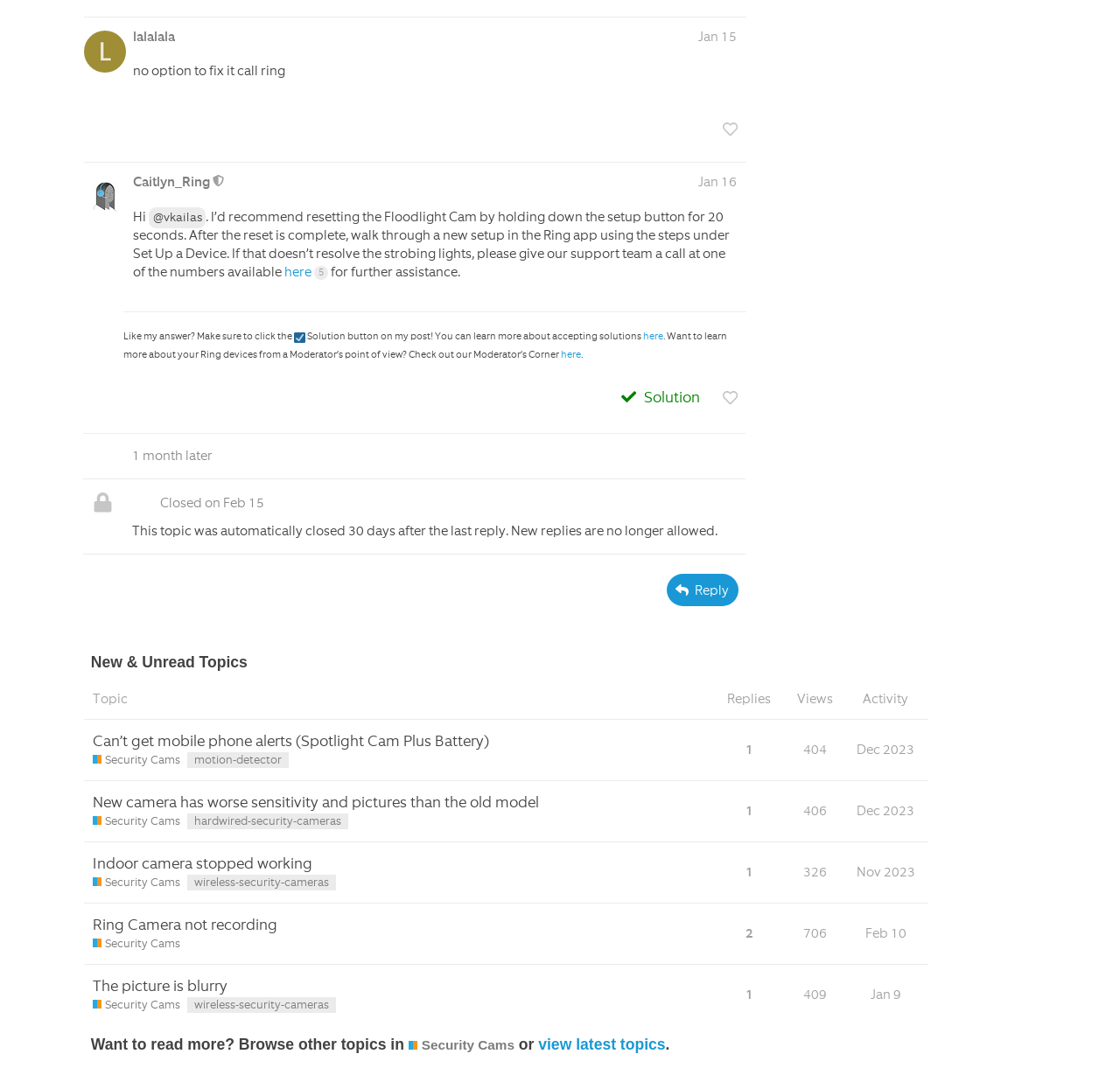Provide the bounding box coordinates of the HTML element described by the text: "Ring Camera not recording".

[0.083, 0.839, 0.248, 0.882]